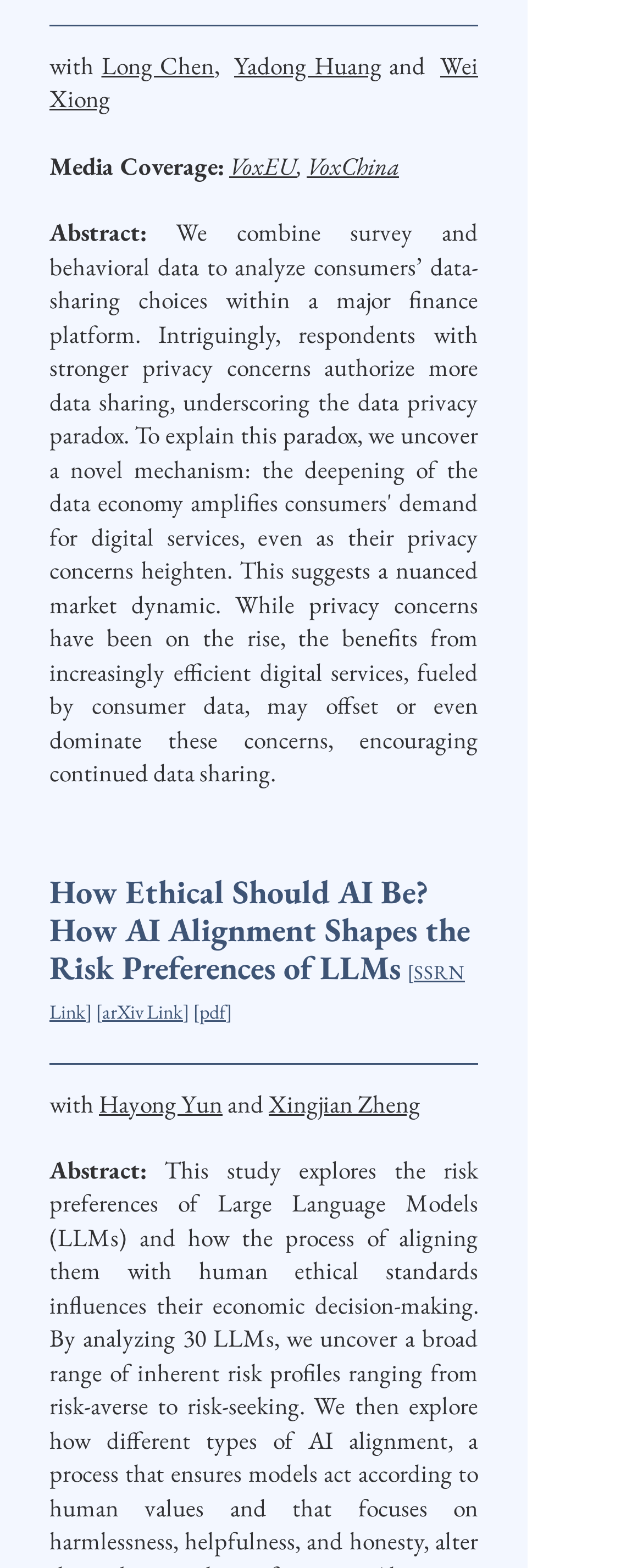How many abstract sections are there on the webpage?
Answer the question with just one word or phrase using the image.

2